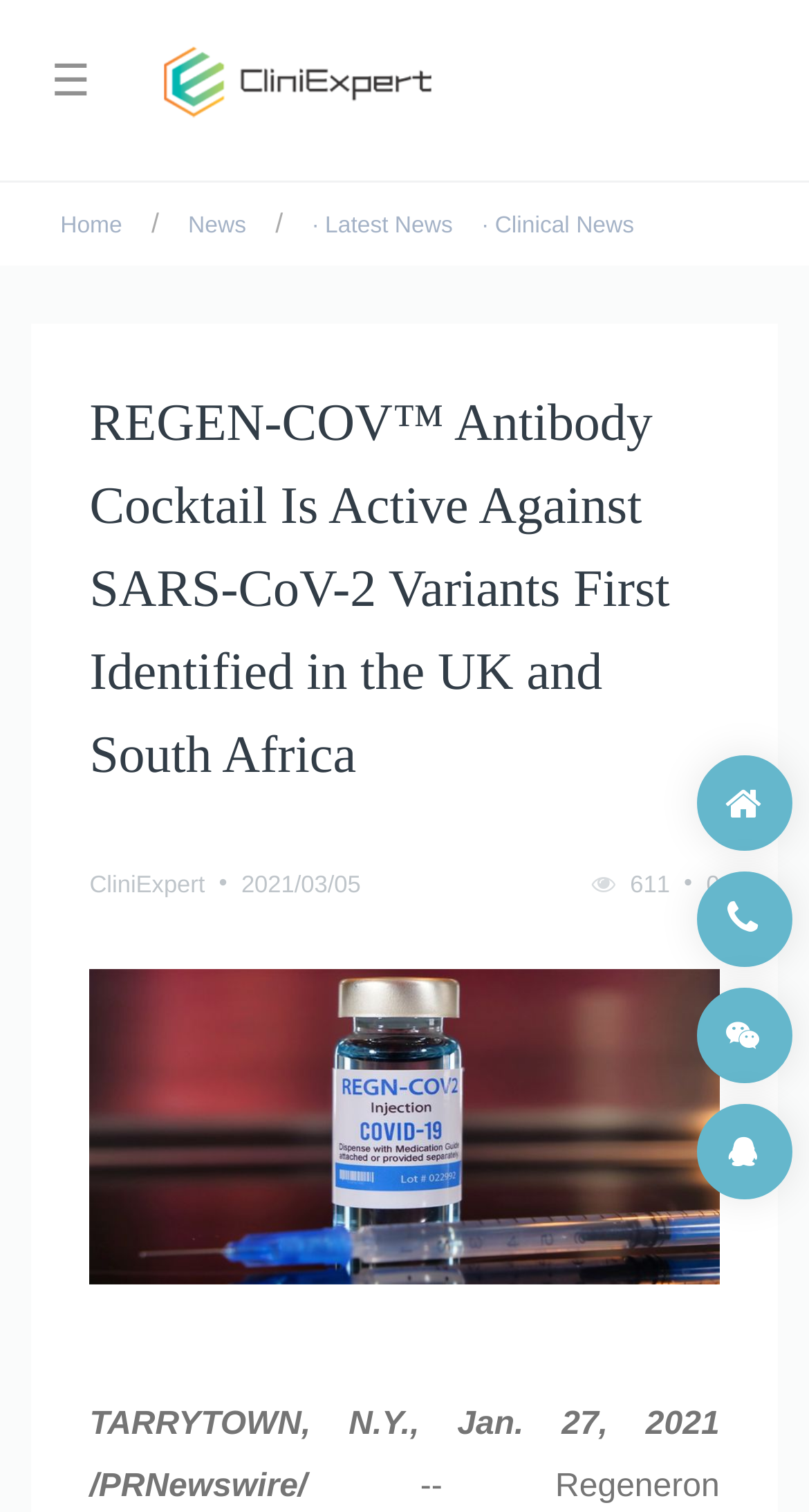Find and provide the bounding box coordinates for the UI element described with: "parent_node: ☰".

[0.175, 0.014, 0.563, 0.096]